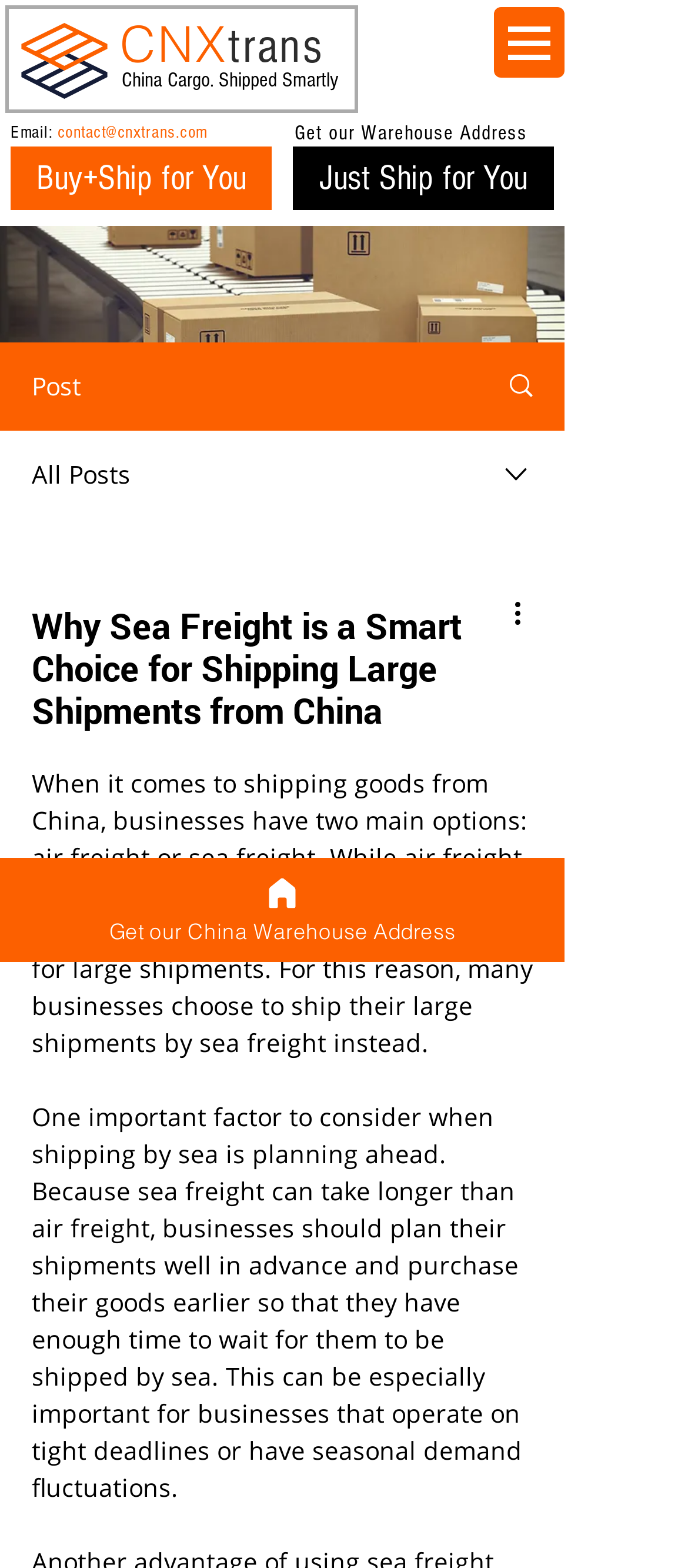Locate the bounding box coordinates of the clickable area needed to fulfill the instruction: "Get our China warehouse address".

[0.0, 0.547, 0.821, 0.614]